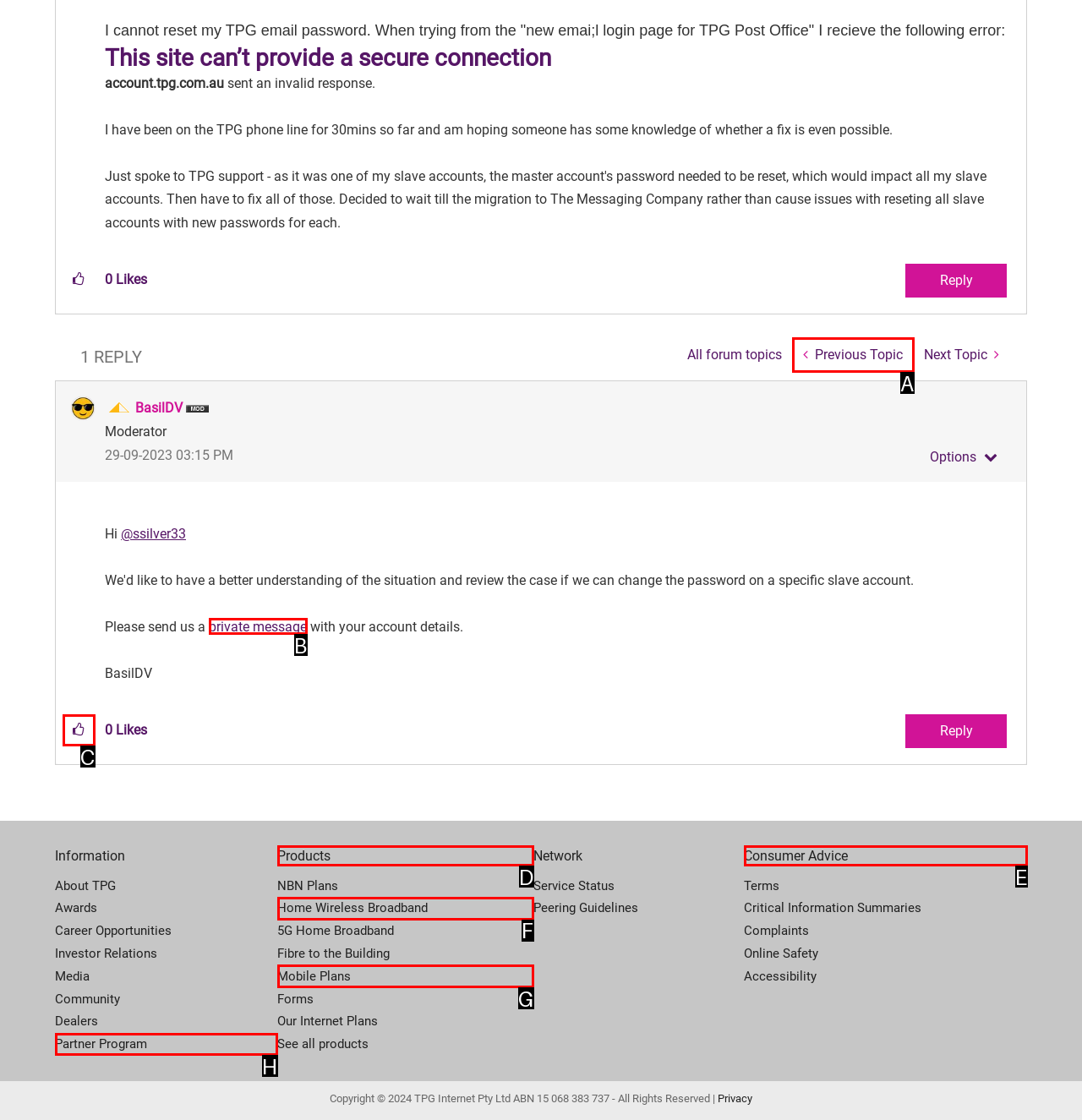Using the provided description: Previous Topic, select the most fitting option and return its letter directly from the choices.

A